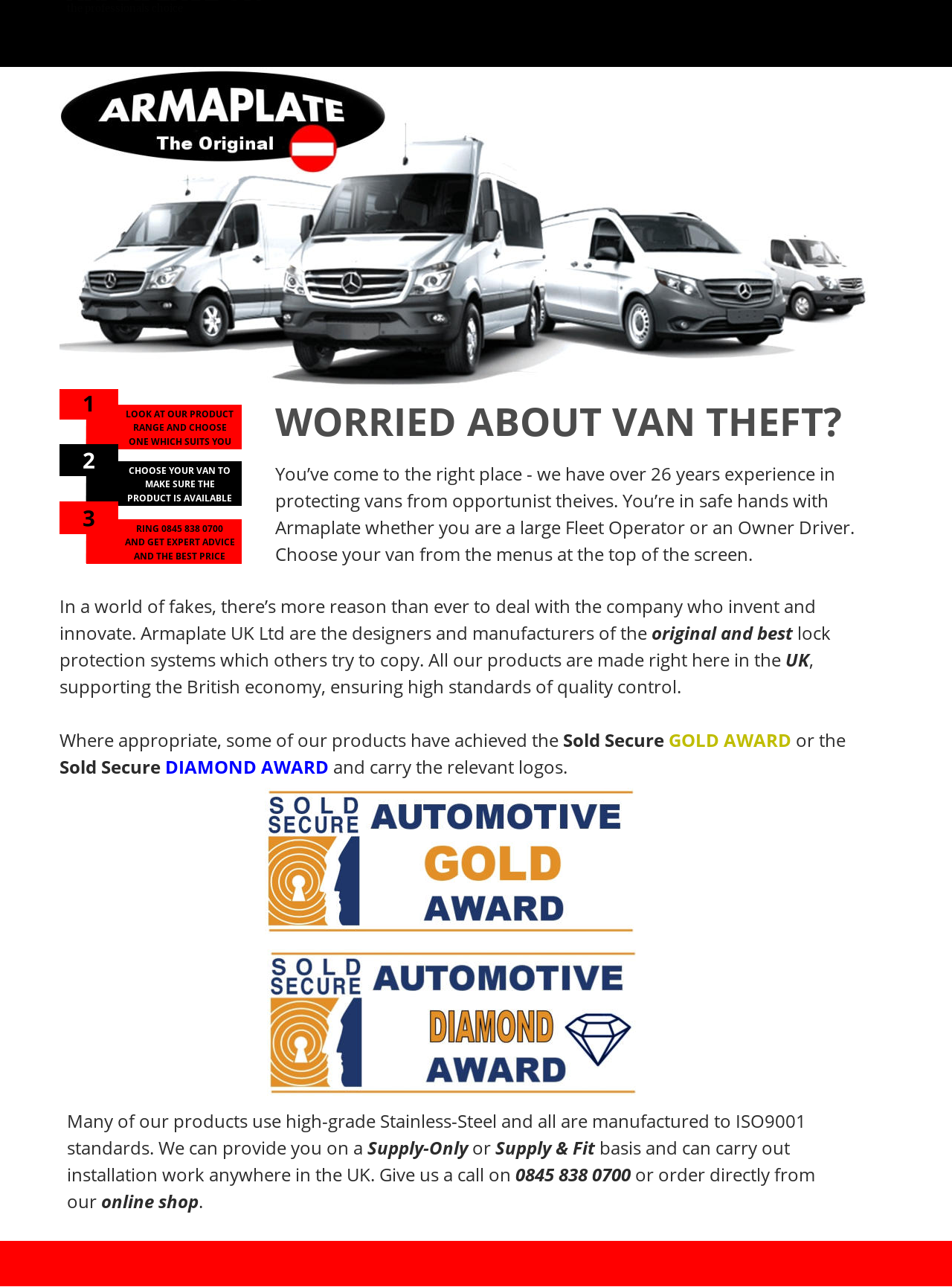Refer to the image and provide a thorough answer to this question:
What is the purpose of the products?

The purpose of the products is to protect vans from theft attacks, as mentioned in the text 'protecting vans from opportunist theives' and 'WORRIED ABOUT VAN THEFT?' on the webpage.